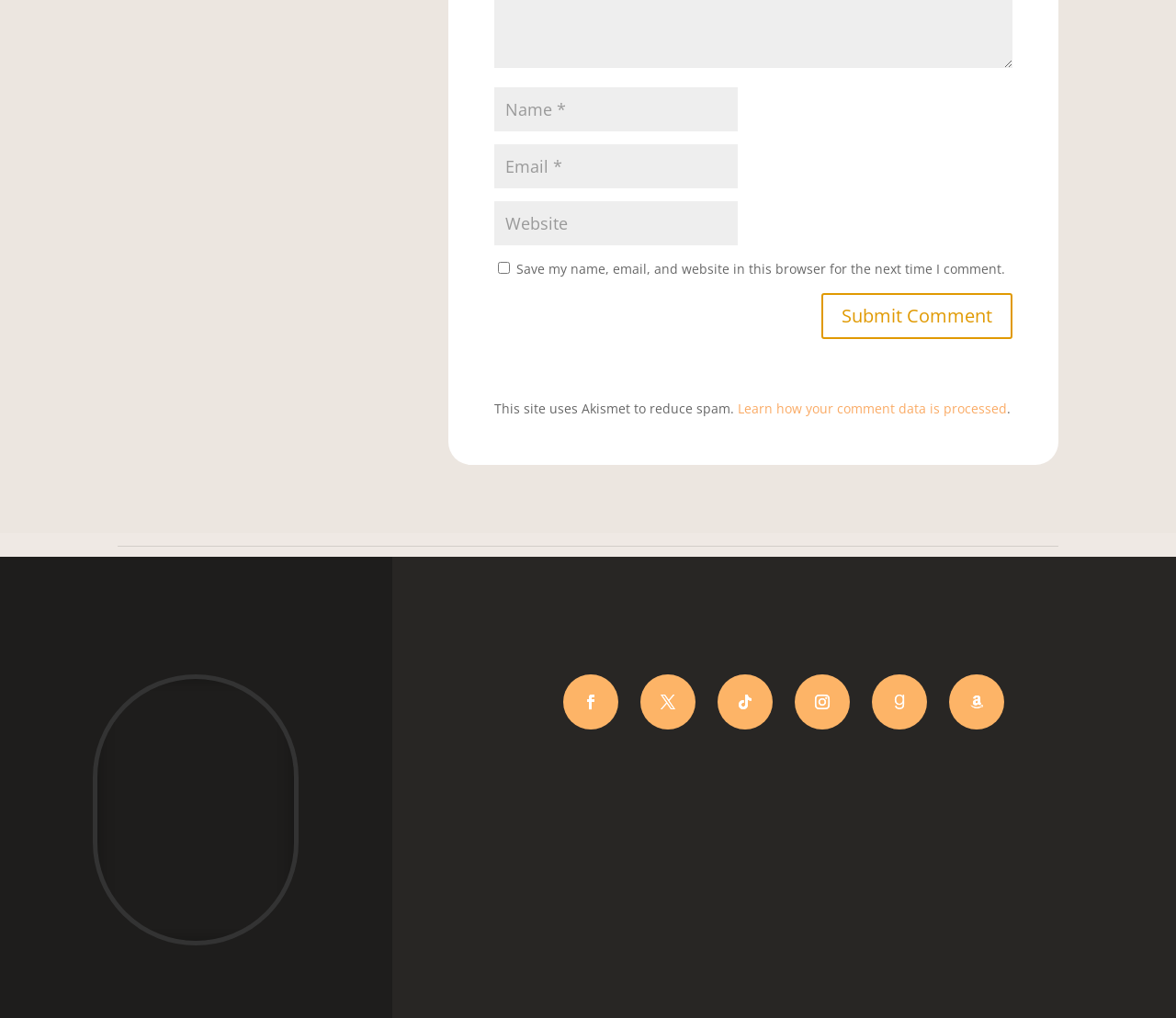What is the copyright year of the website?
From the screenshot, supply a one-word or short-phrase answer.

2024